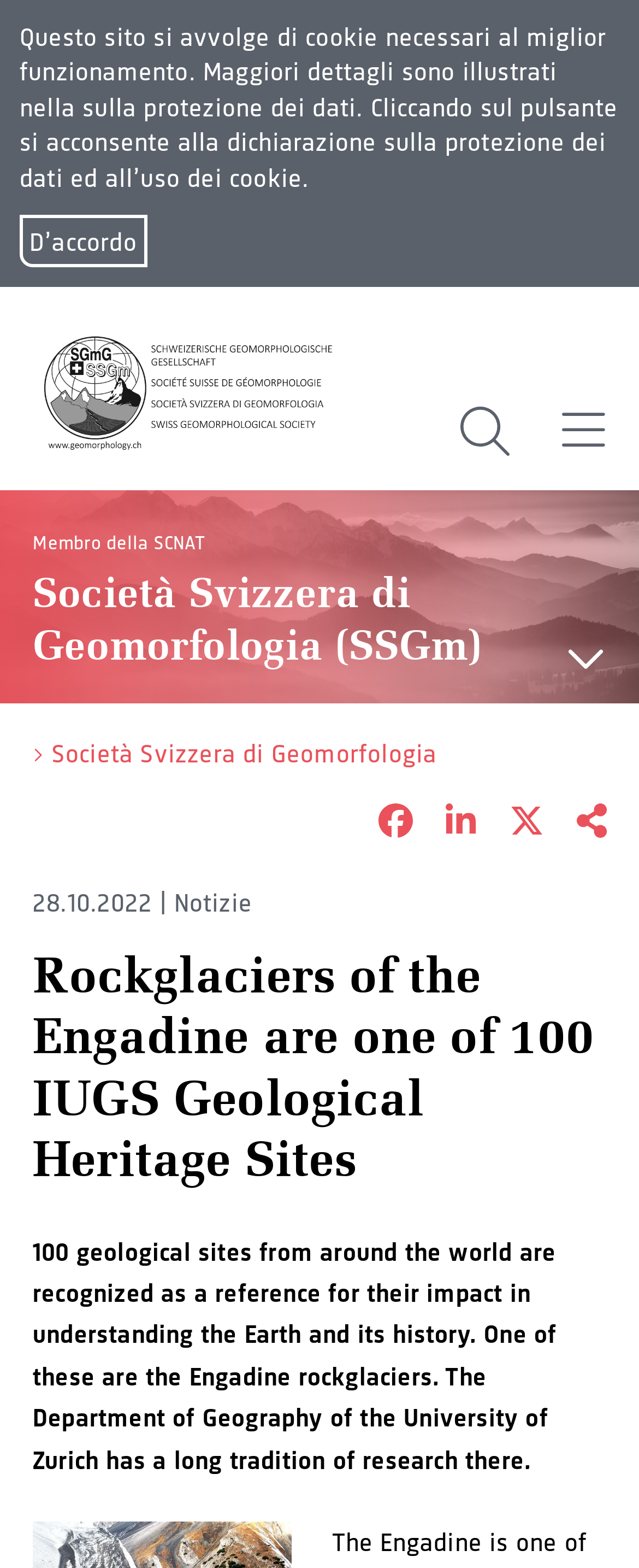Can you extract the headline from the webpage for me?

Rockglaciers of the Engadine are one of 100 IUGS Geological Heritage Sites